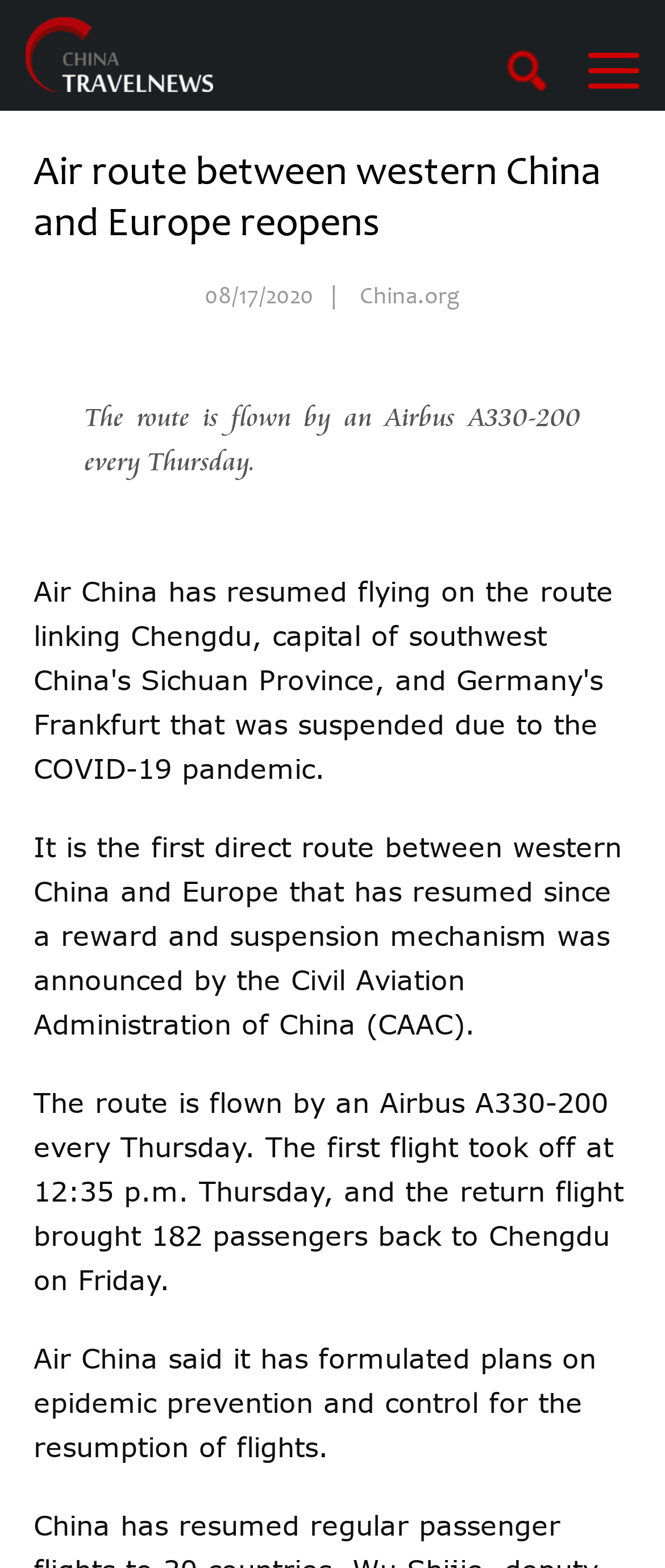What is the source of the news?
Provide a well-explained and detailed answer to the question.

I found the source of the news by looking at the StaticText element with the content 'China.org' which is located at the top of the webpage, next to the date '08/17/2020'.